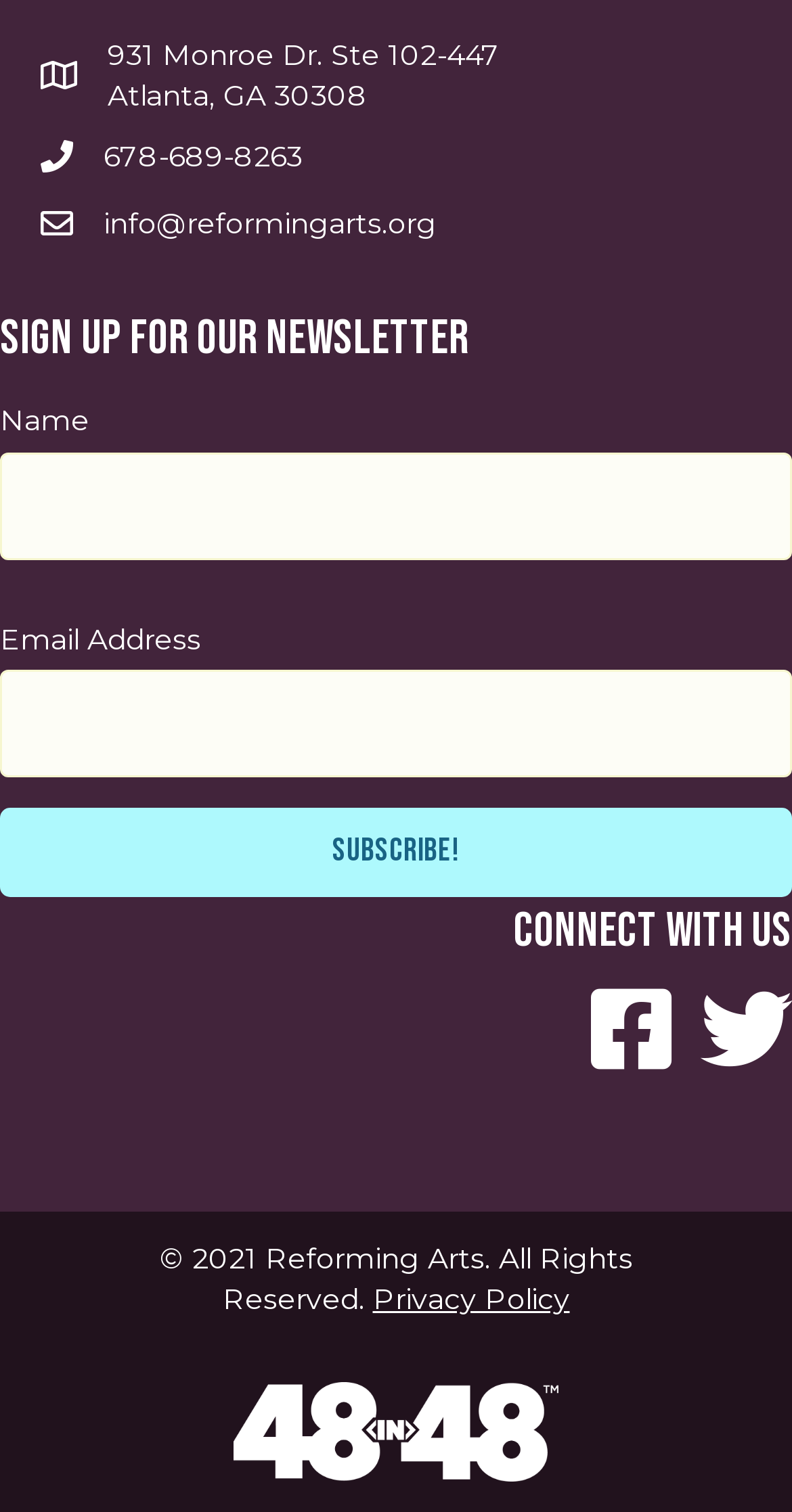Determine the bounding box coordinates of the area to click in order to meet this instruction: "Share on Facebook".

None